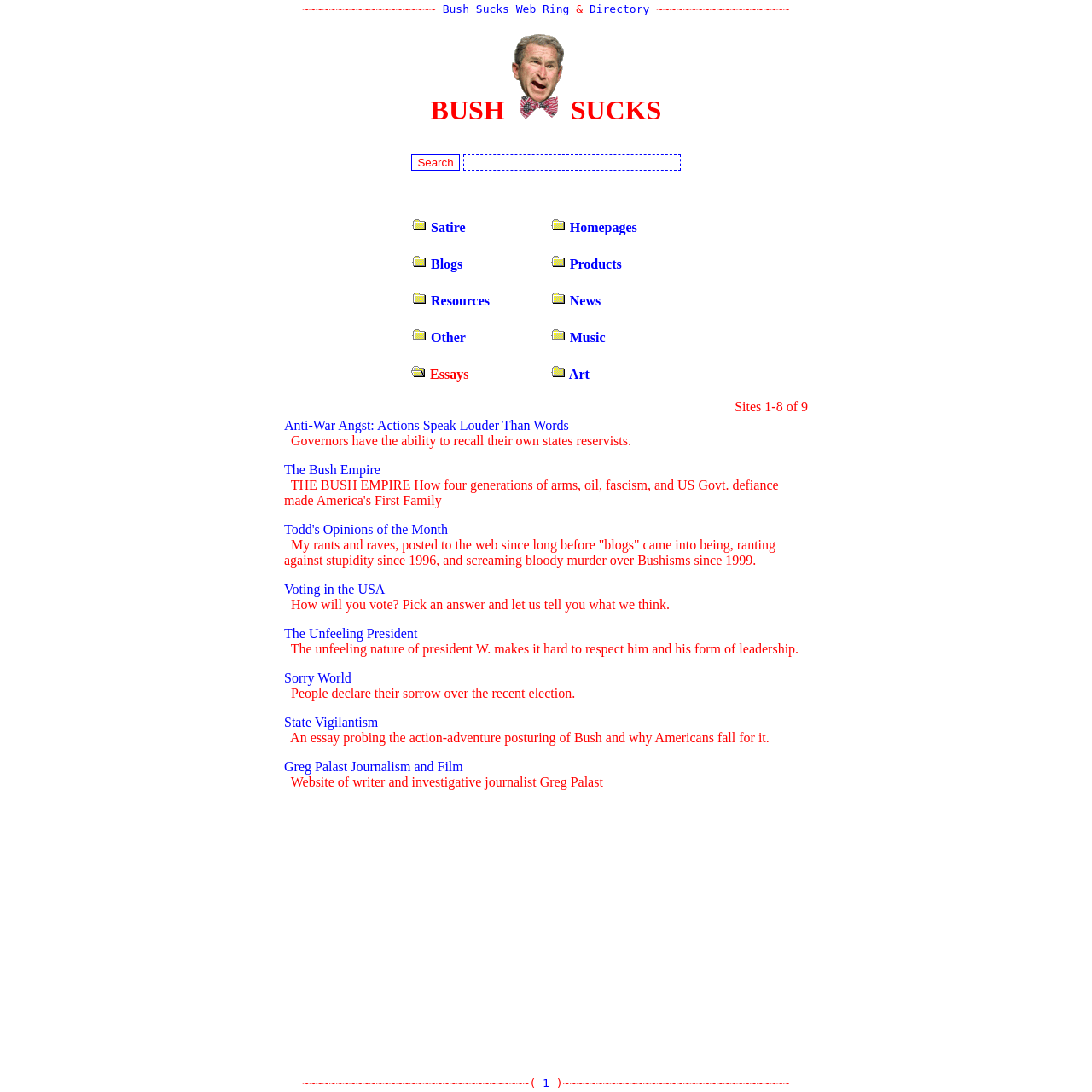Determine the bounding box coordinates of the element's region needed to click to follow the instruction: "Search for bush sucks". Provide these coordinates as four float numbers between 0 and 1, formatted as [left, top, right, bottom].

[0.366, 0.029, 0.634, 0.18]